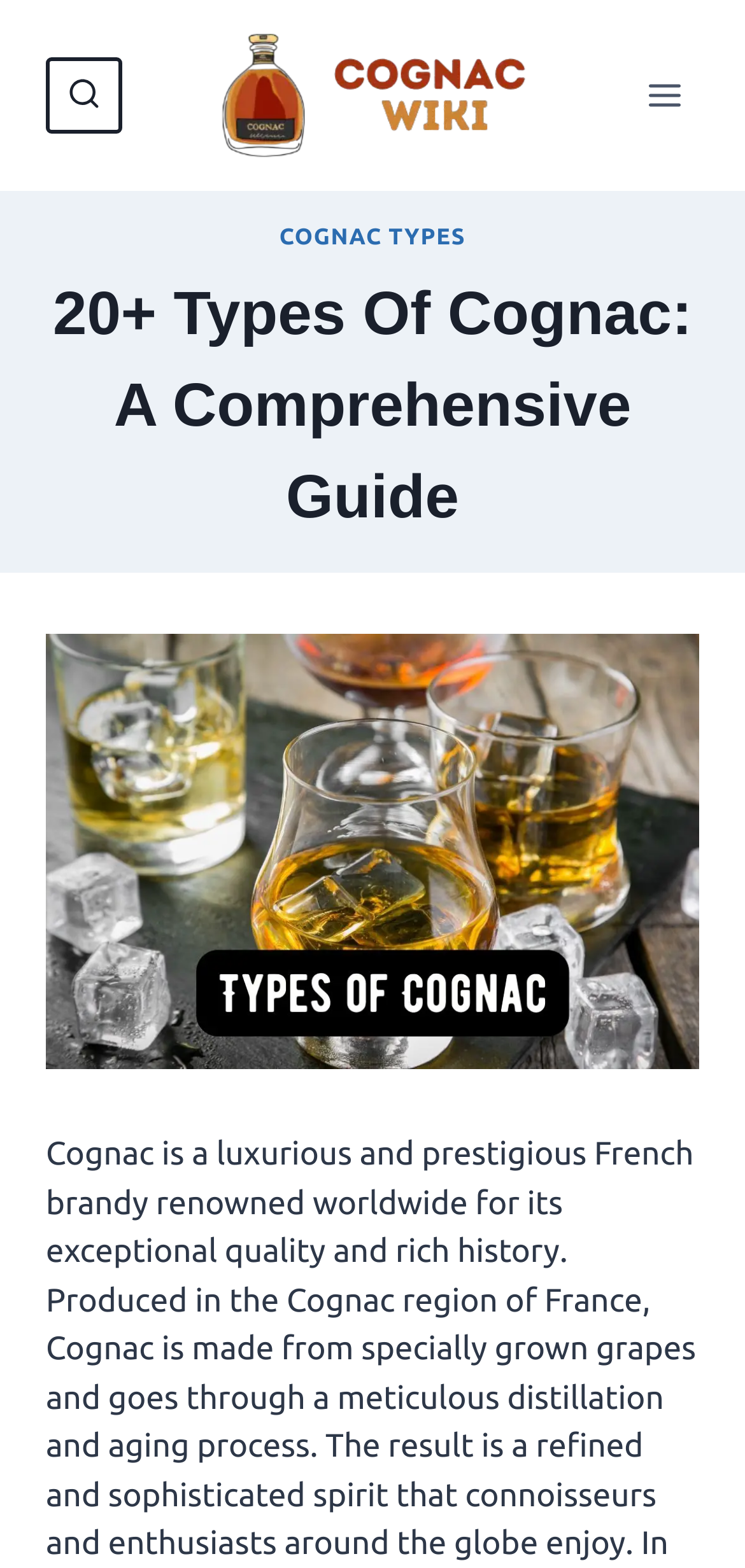What is the name of the website?
Using the image as a reference, answer the question with a short word or phrase.

Cognac Wiki